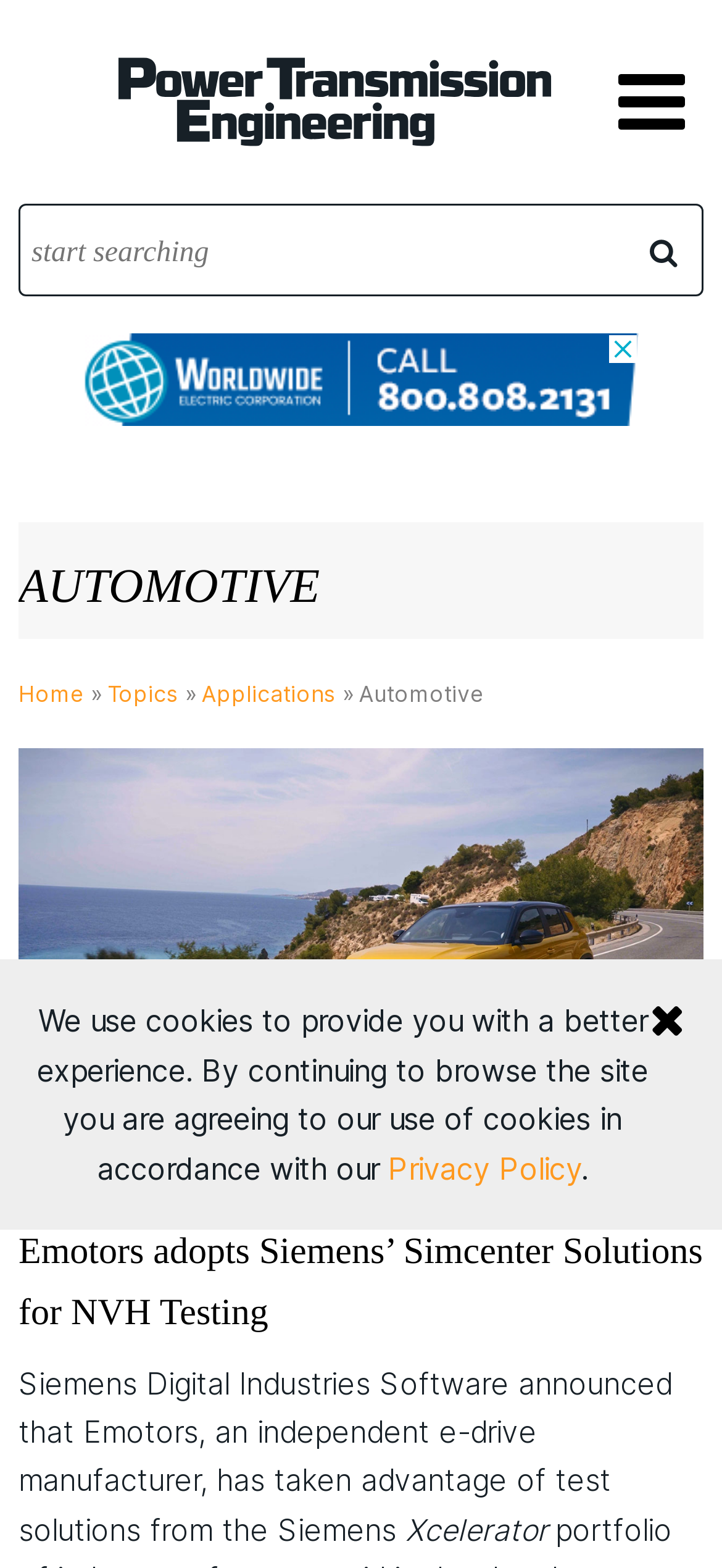Indicate the bounding box coordinates of the clickable region to achieve the following instruction: "search for something."

[0.026, 0.13, 0.974, 0.189]